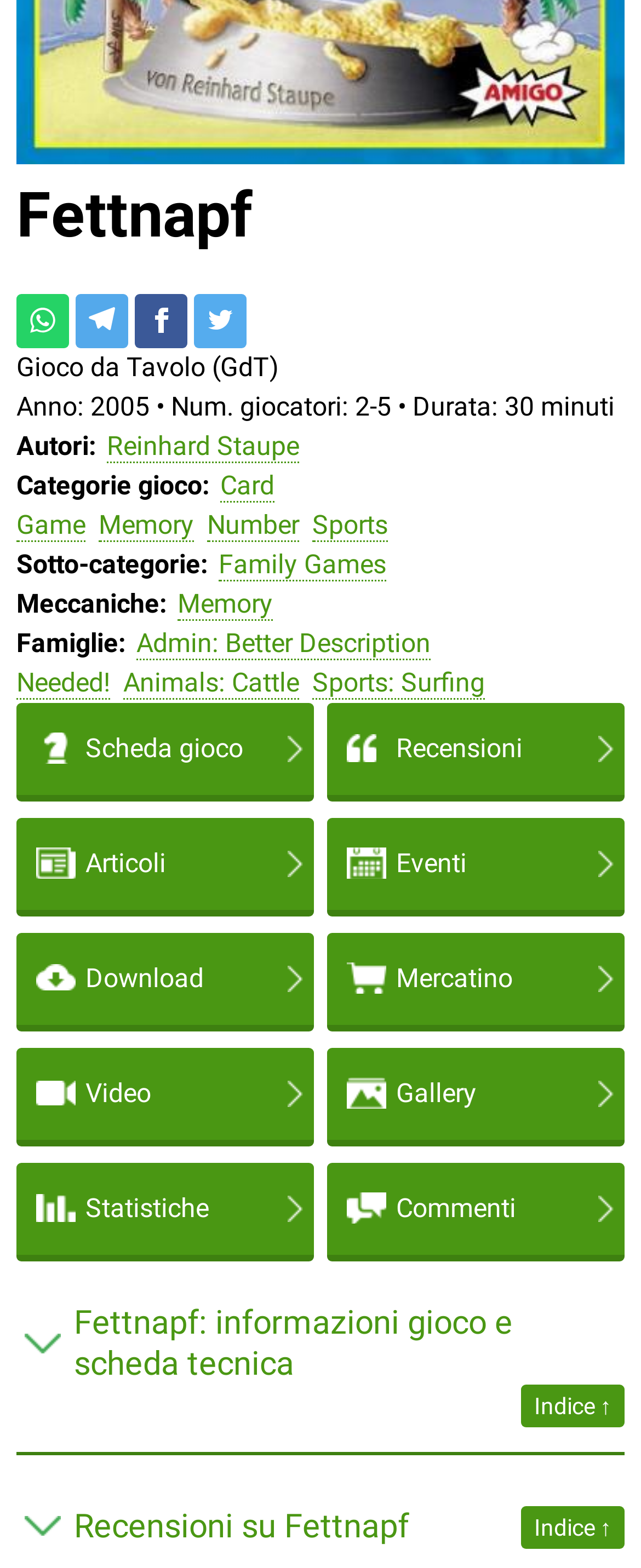Find the bounding box coordinates of the clickable area that will achieve the following instruction: "follow the 'Facebook' link".

None